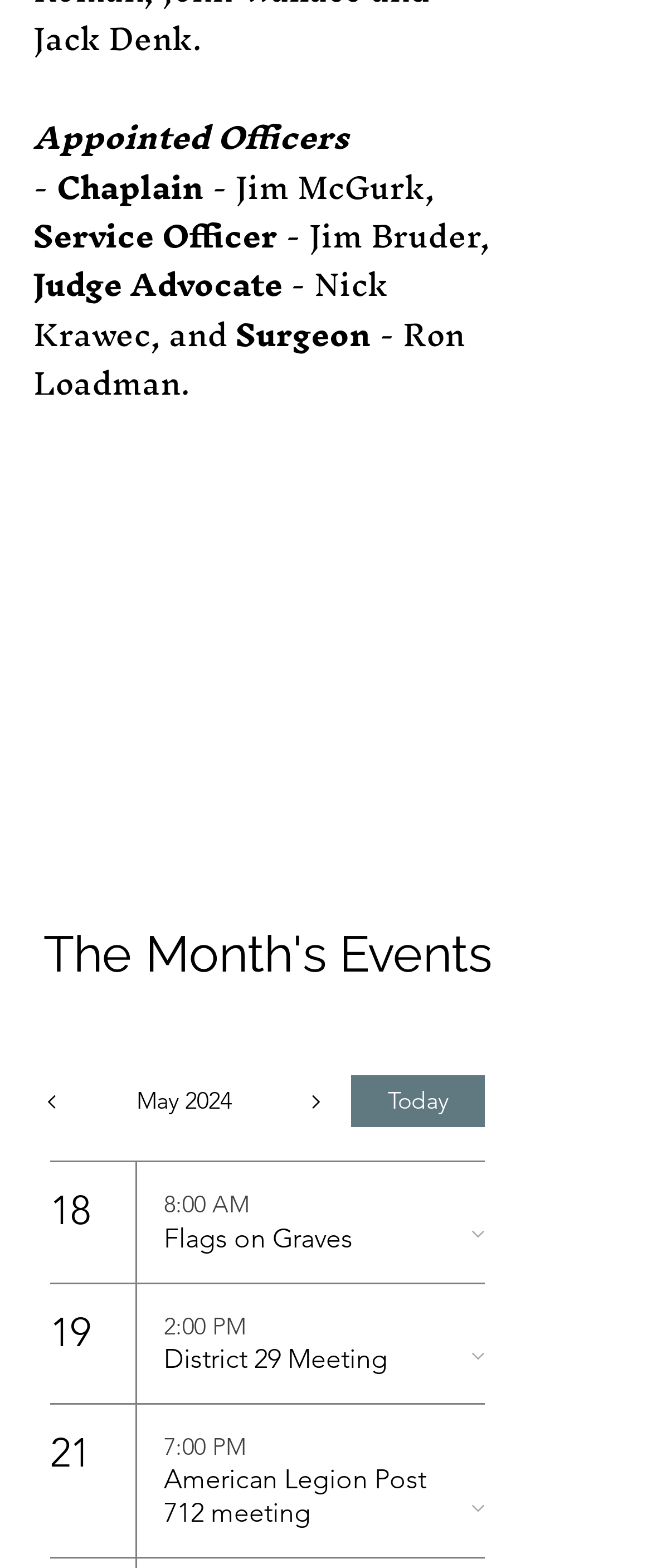Please answer the following question using a single word or phrase: What time is the American Legion Post 712 meeting?

7:00 PM